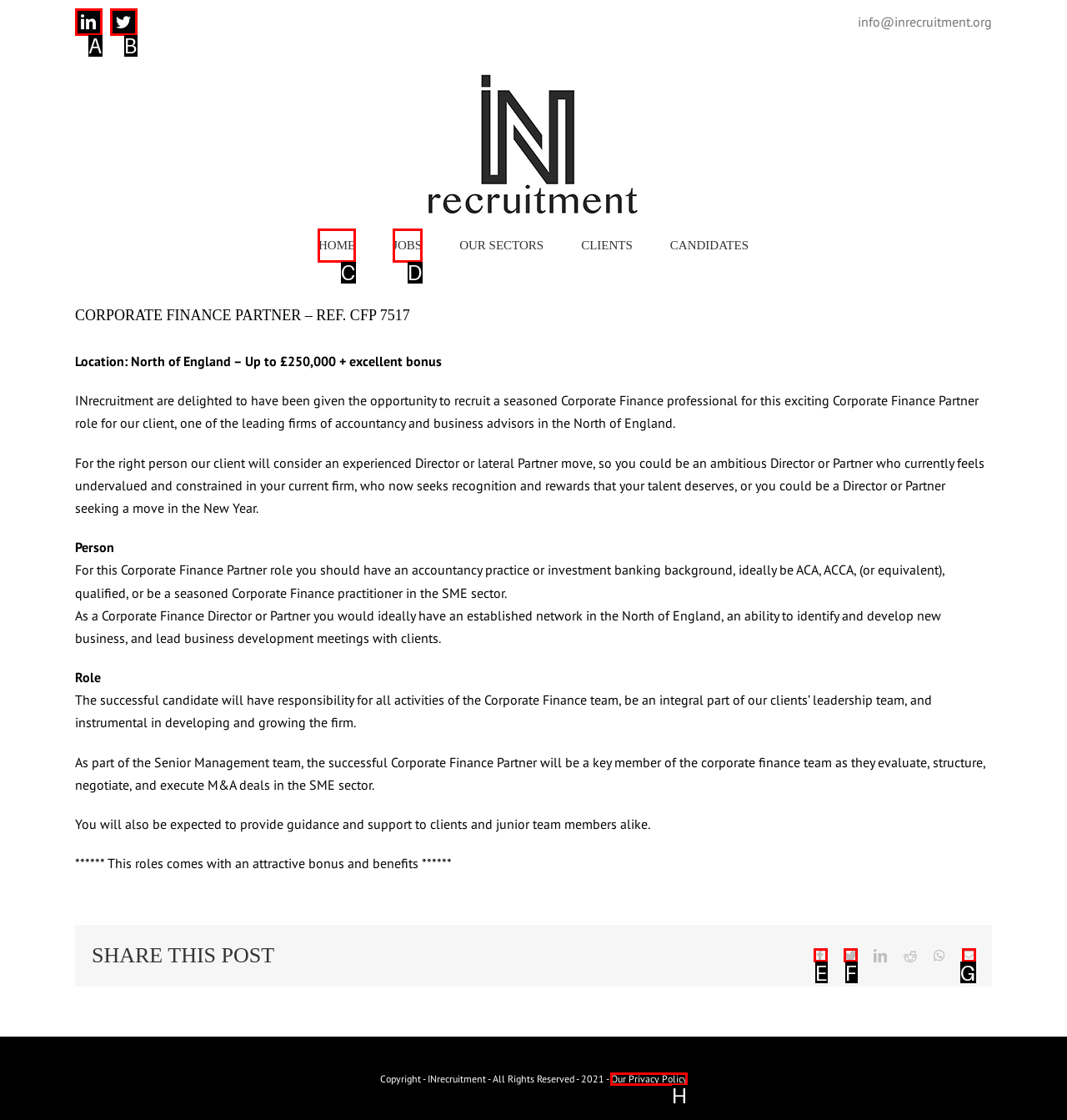Determine the correct UI element to click for this instruction: View the company's privacy policy. Respond with the letter of the chosen element.

H